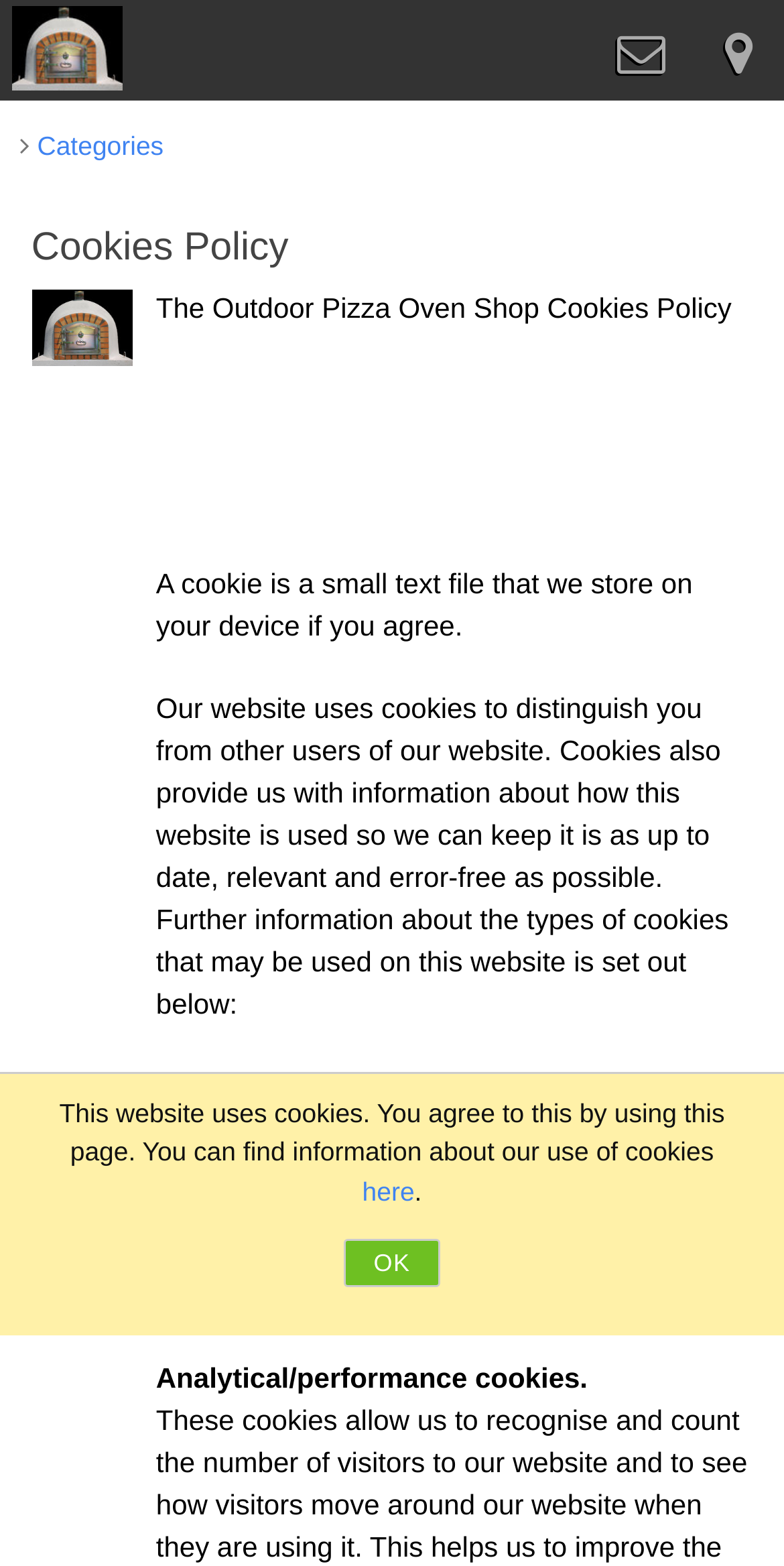Based on the element description title="The Outdoor Pizza Oven Shop", identify the bounding box of the UI element in the given webpage screenshot. The coordinates should be in the format (top-left x, top-left y, bottom-right x, bottom-right y) and must be between 0 and 1.

[0.015, 0.0, 0.155, 0.059]